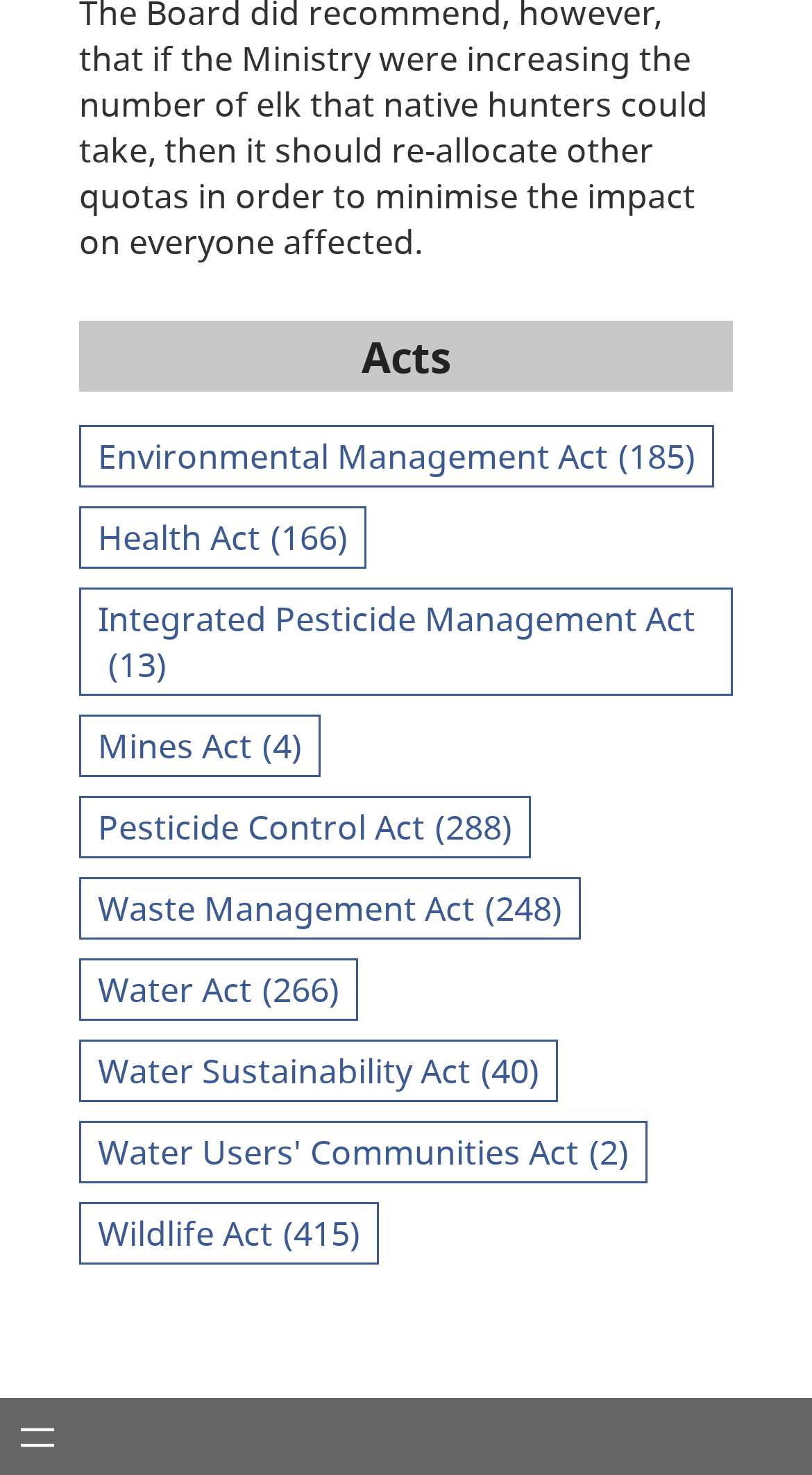From the webpage screenshot, predict the bounding box coordinates (top-left x, top-left y, bottom-right x, bottom-right y) for the UI element described here: aria-label="Open menu"

[0.016, 0.957, 0.078, 0.991]